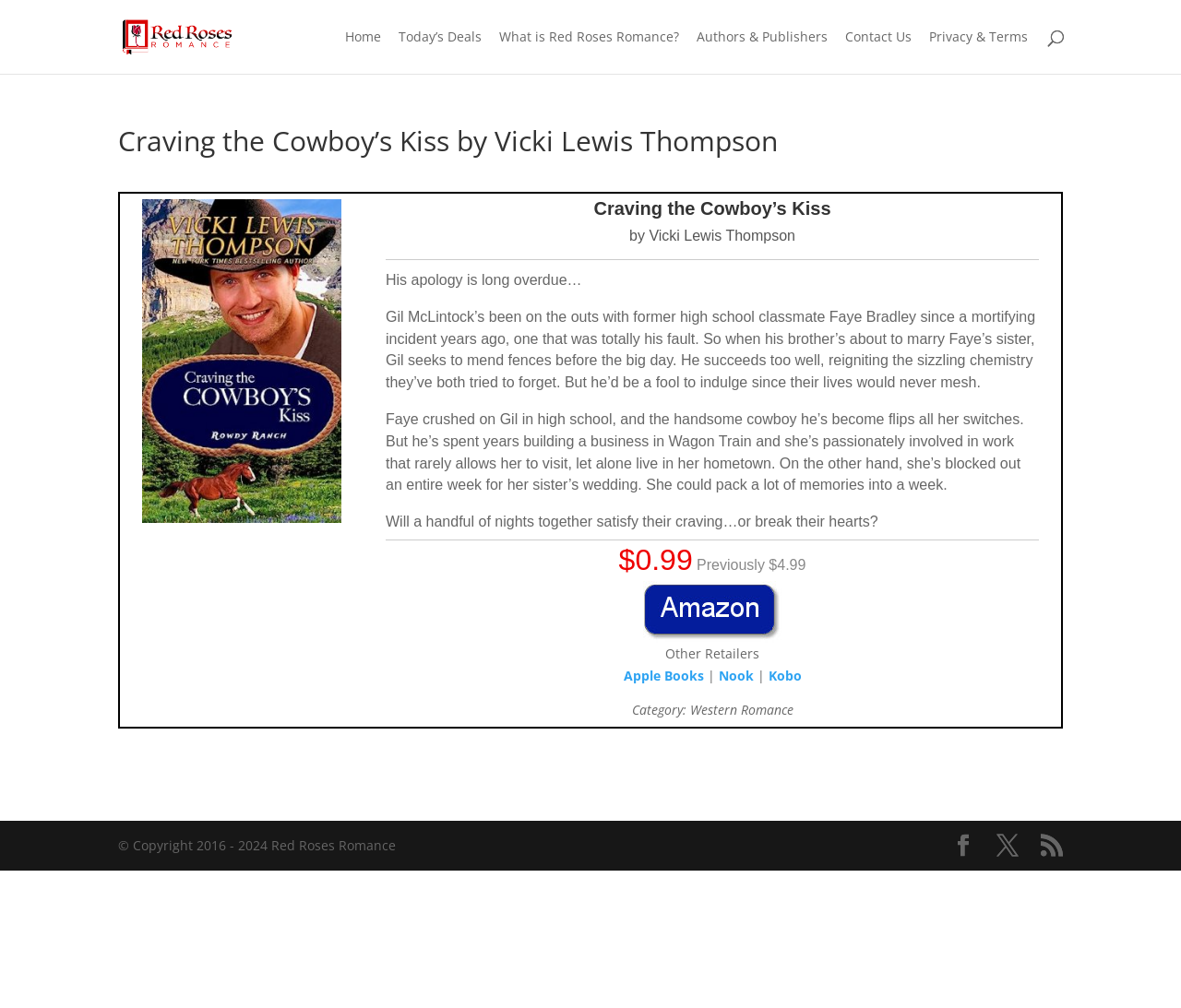What is the name of the book?
Using the image, give a concise answer in the form of a single word or short phrase.

Craving the Cowboy’s Kiss